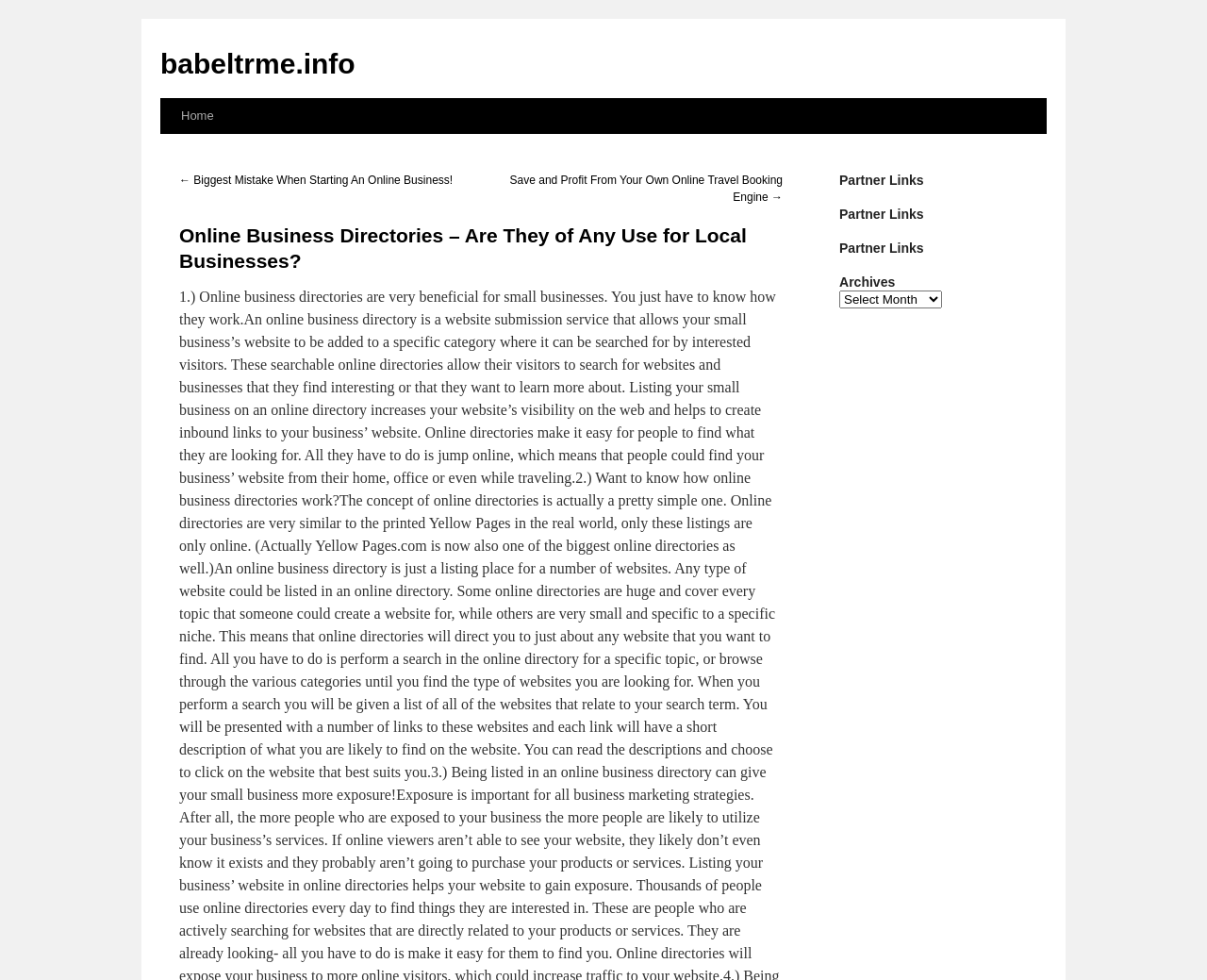Provide the bounding box coordinates of the HTML element described by the text: "Skip to content". The coordinates should be in the format [left, top, right, bottom] with values between 0 and 1.

[0.133, 0.1, 0.148, 0.21]